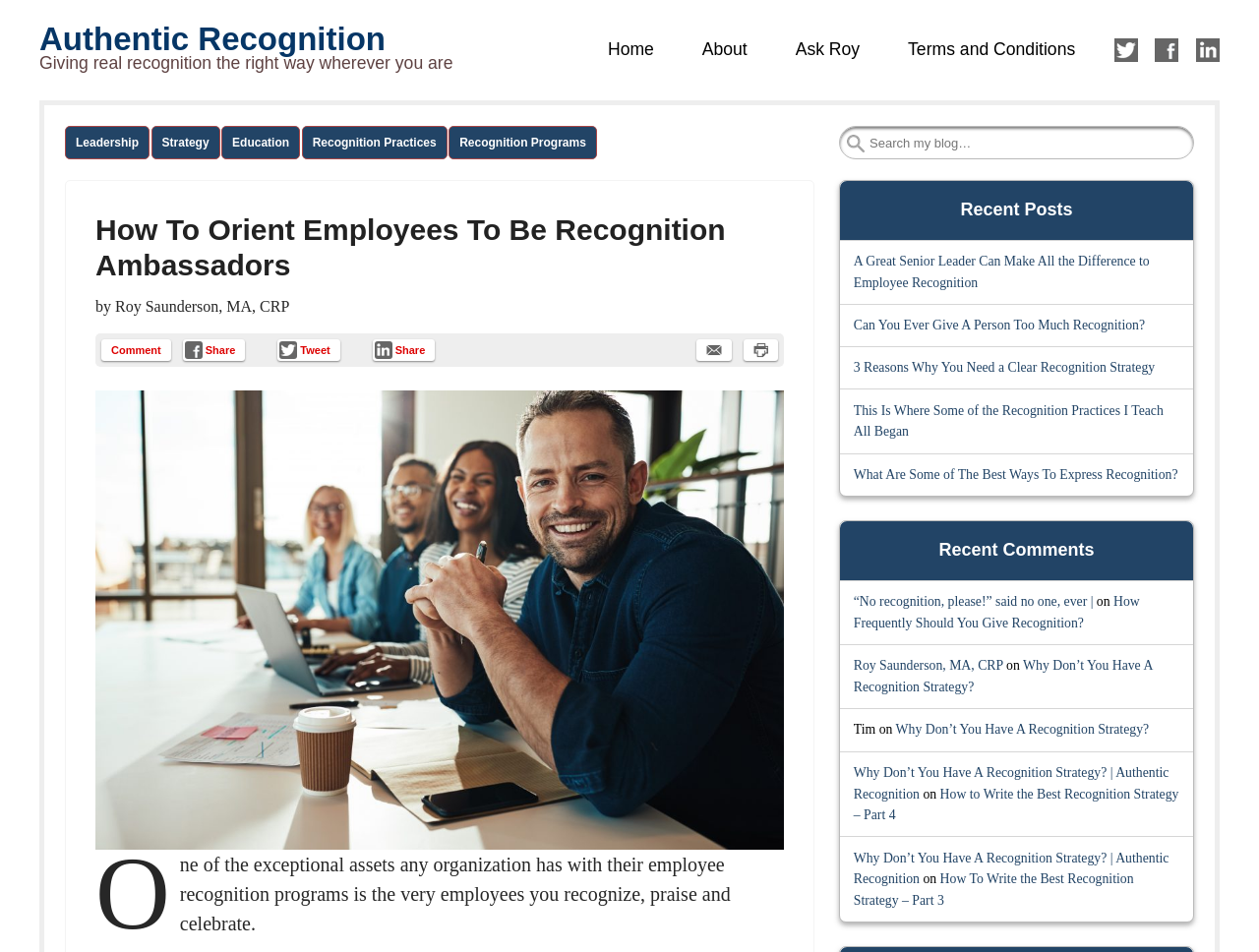Please specify the bounding box coordinates of the element that should be clicked to execute the given instruction: 'Follow me on Twitter'. Ensure the coordinates are four float numbers between 0 and 1, expressed as [left, top, right, bottom].

[0.885, 0.041, 0.904, 0.066]